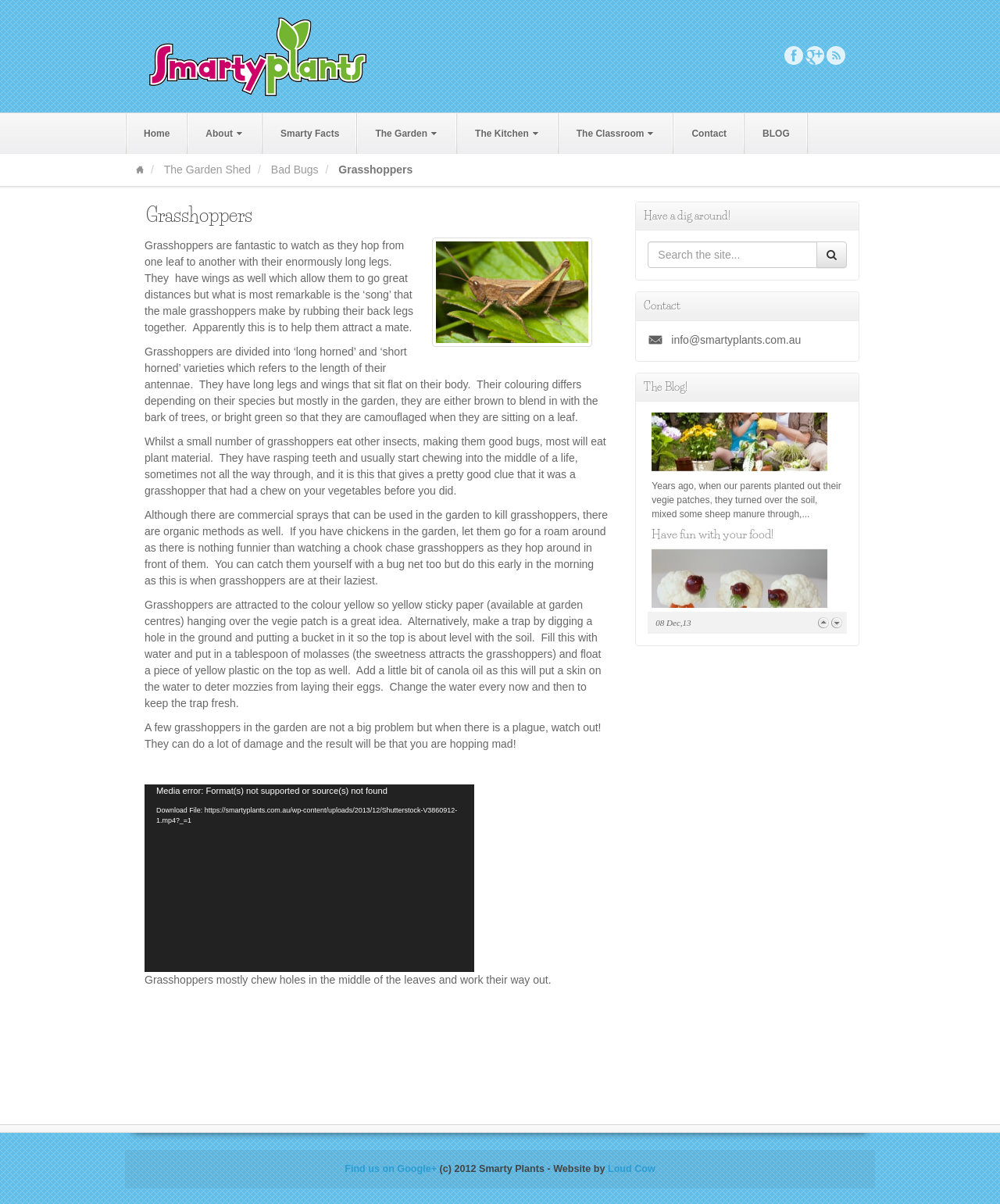Find the bounding box coordinates for the element that must be clicked to complete the instruction: "Contact us via email". The coordinates should be four float numbers between 0 and 1, indicated as [left, top, right, bottom].

[0.671, 0.276, 0.801, 0.288]